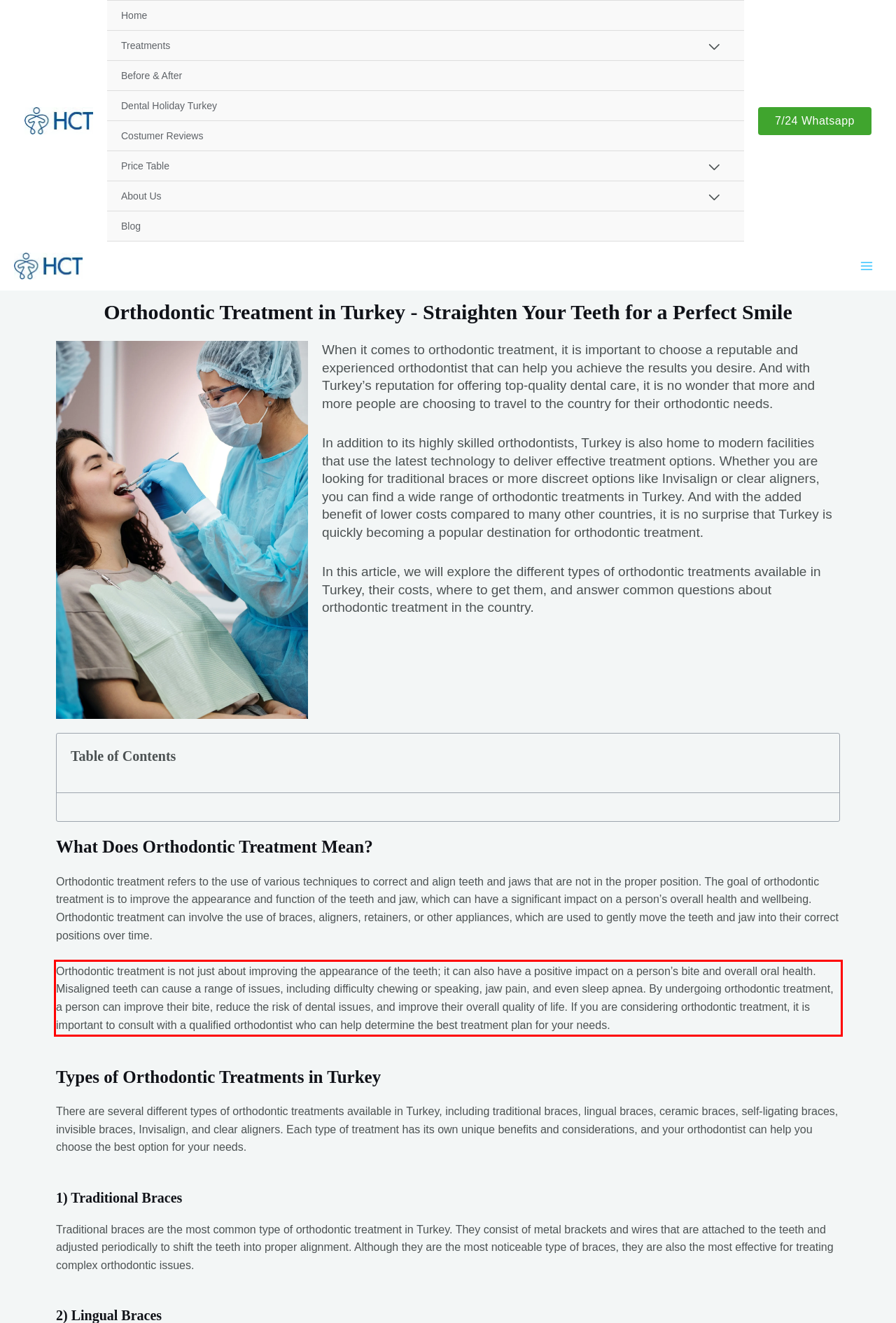From the screenshot of the webpage, locate the red bounding box and extract the text contained within that area.

Orthodontic treatment is not just about improving the appearance of the teeth; it can also have a positive impact on a person’s bite and overall oral health. Misaligned teeth can cause a range of issues, including difficulty chewing or speaking, jaw pain, and even sleep apnea. By undergoing orthodontic treatment, a person can improve their bite, reduce the risk of dental issues, and improve their overall quality of life. If you are considering orthodontic treatment, it is important to consult with a qualified orthodontist who can help determine the best treatment plan for your needs.